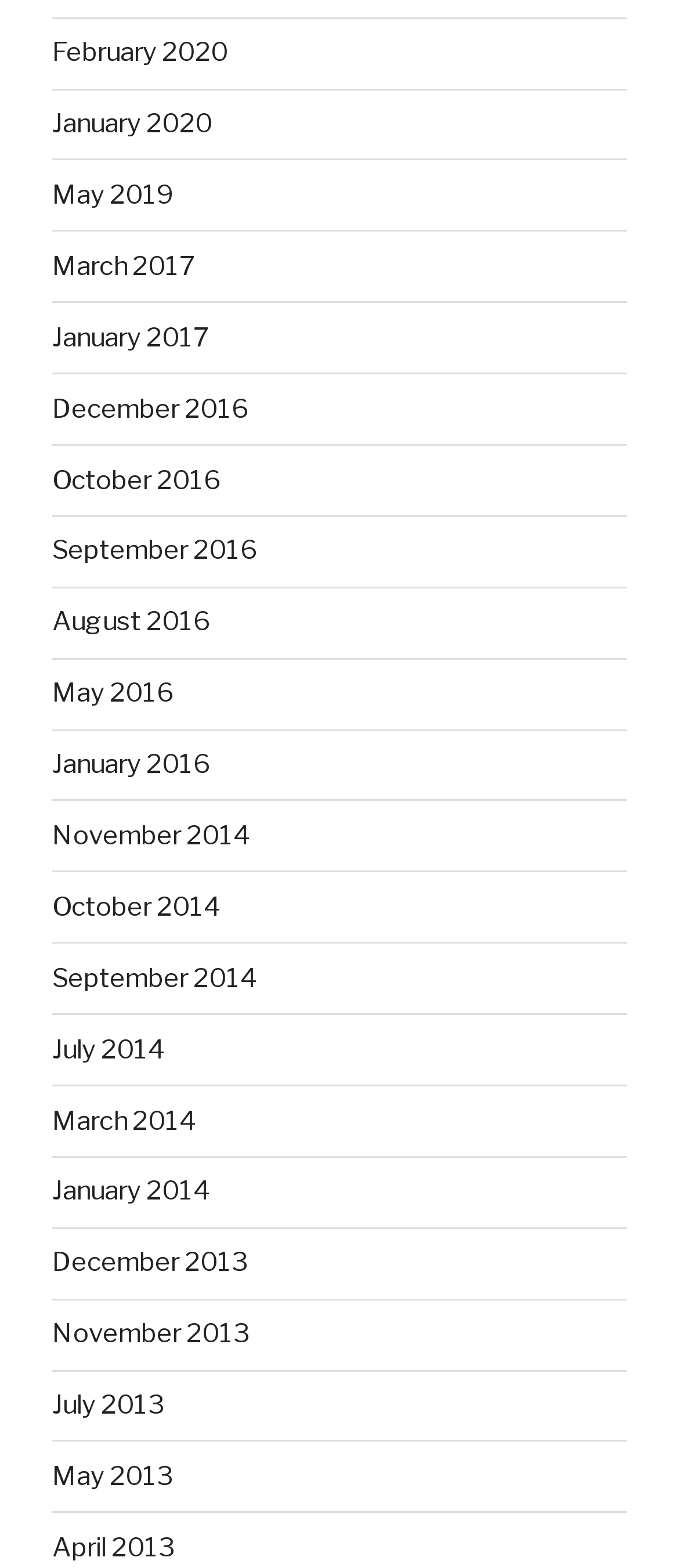What is the earliest month available on this webpage?
Answer the question using a single word or phrase, according to the image.

January 2013